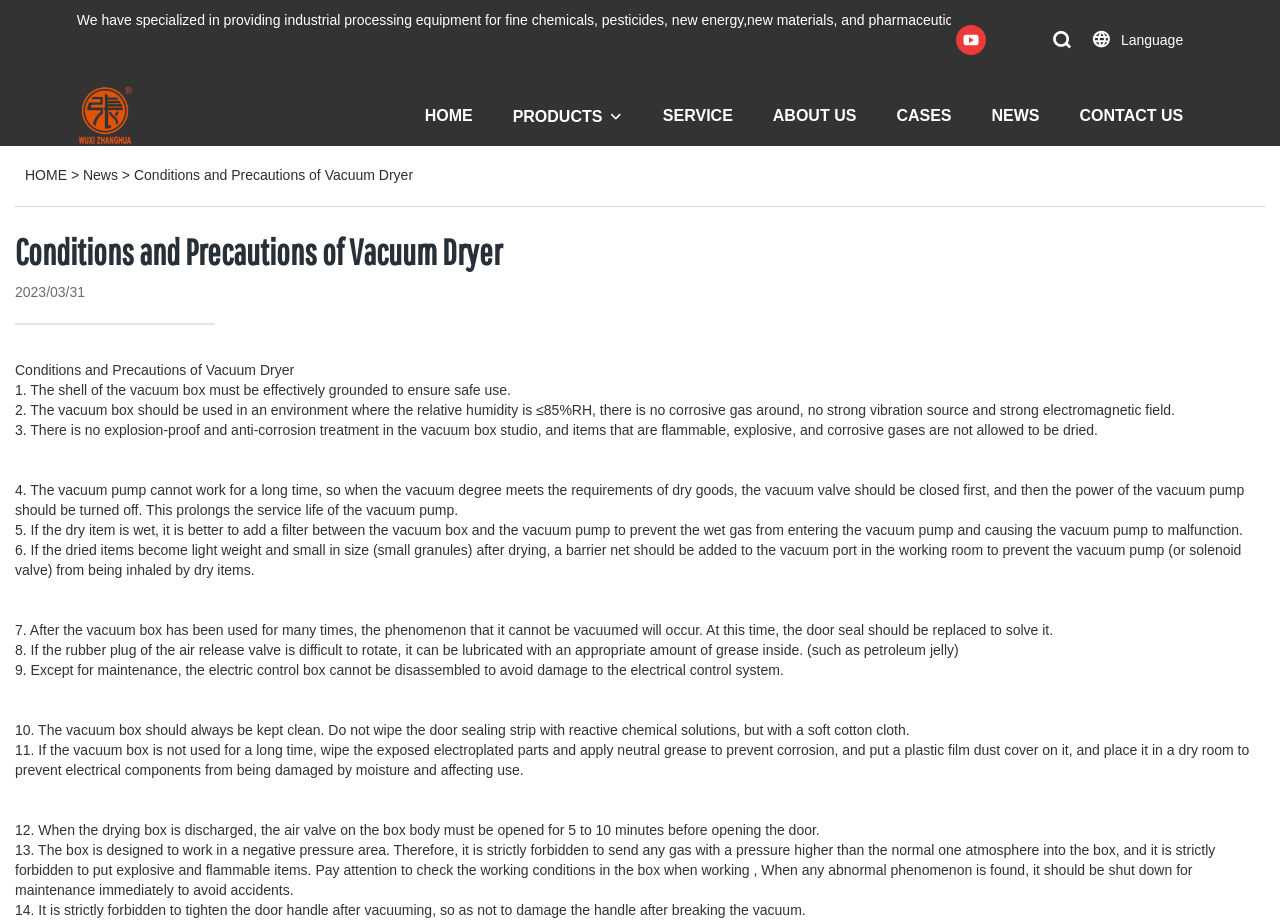Please identify the bounding box coordinates of the element's region that should be clicked to execute the following instruction: "Switch to facebook". The bounding box coordinates must be four float numbers between 0 and 1, i.e., [left, top, right, bottom].

[0.774, 0.022, 0.805, 0.065]